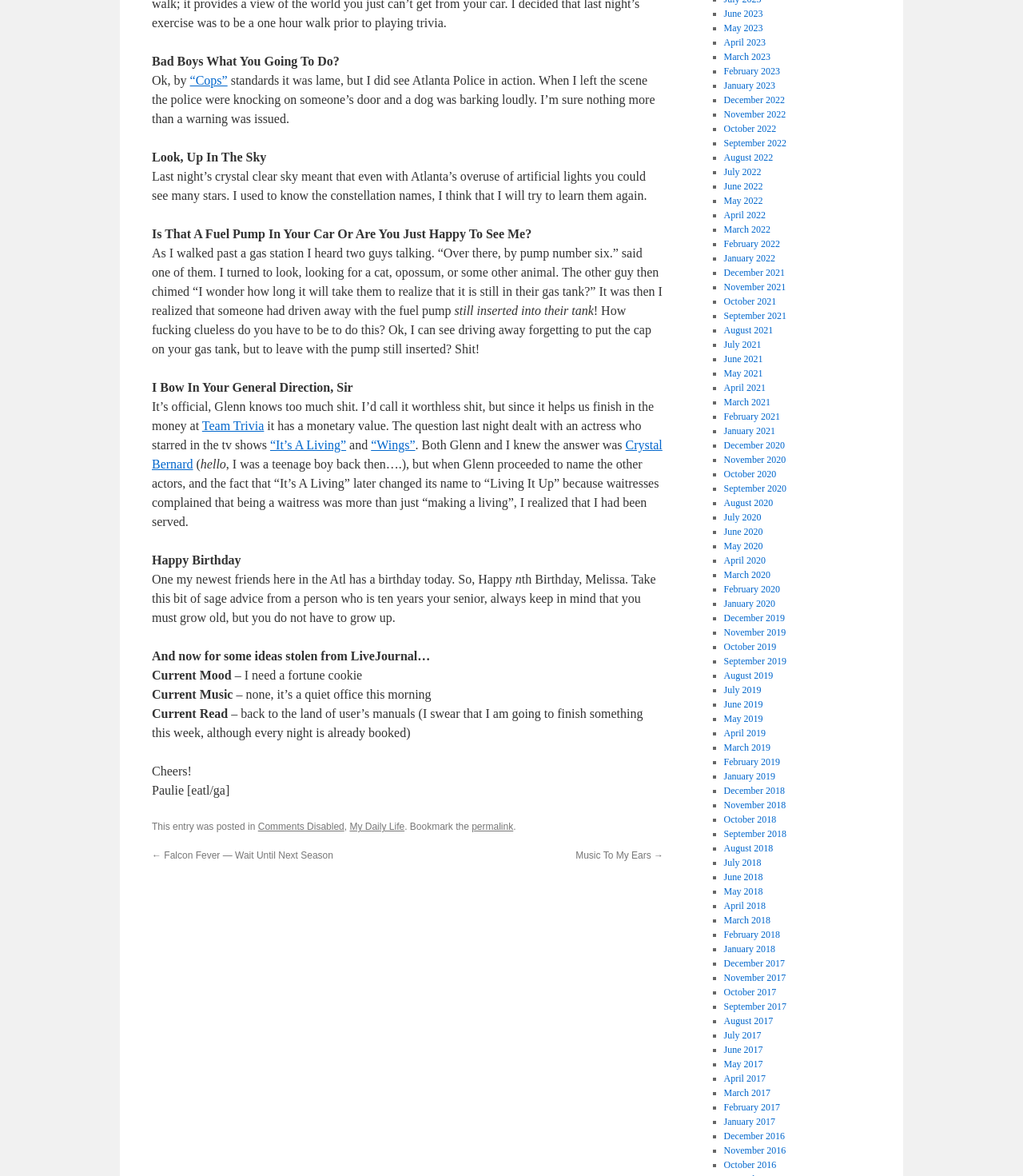Provide the bounding box coordinates of the HTML element described as: "July 2021". The bounding box coordinates should be four float numbers between 0 and 1, i.e., [left, top, right, bottom].

[0.707, 0.288, 0.744, 0.298]